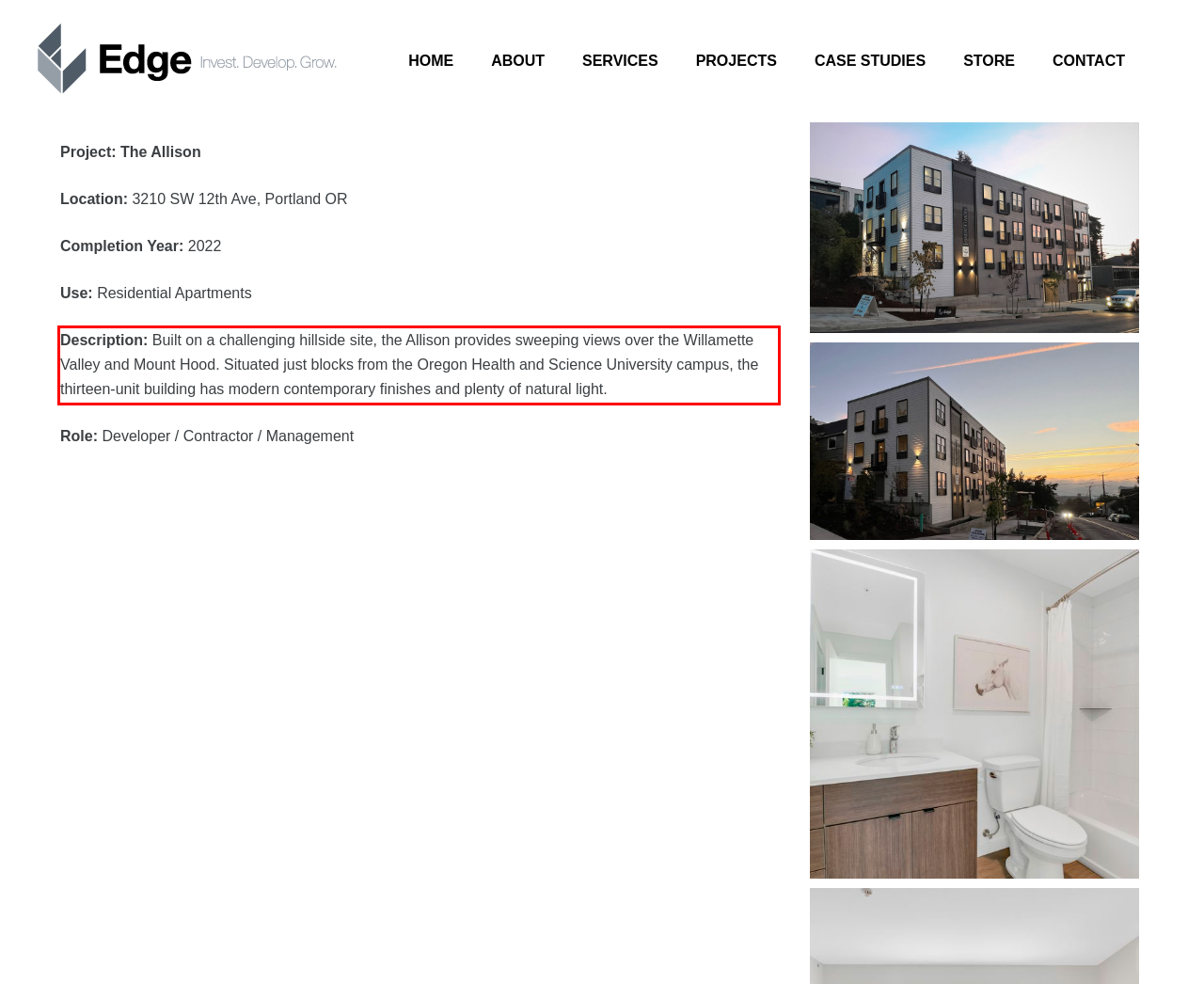You are provided with a webpage screenshot that includes a red rectangle bounding box. Extract the text content from within the bounding box using OCR.

Description: Built on a challenging hillside site, the Allison provides sweeping views over the Willamette Valley and Mount Hood. Situated just blocks from the Oregon Health and Science University campus, the thirteen-unit building has modern contemporary finishes and plenty of natural light.